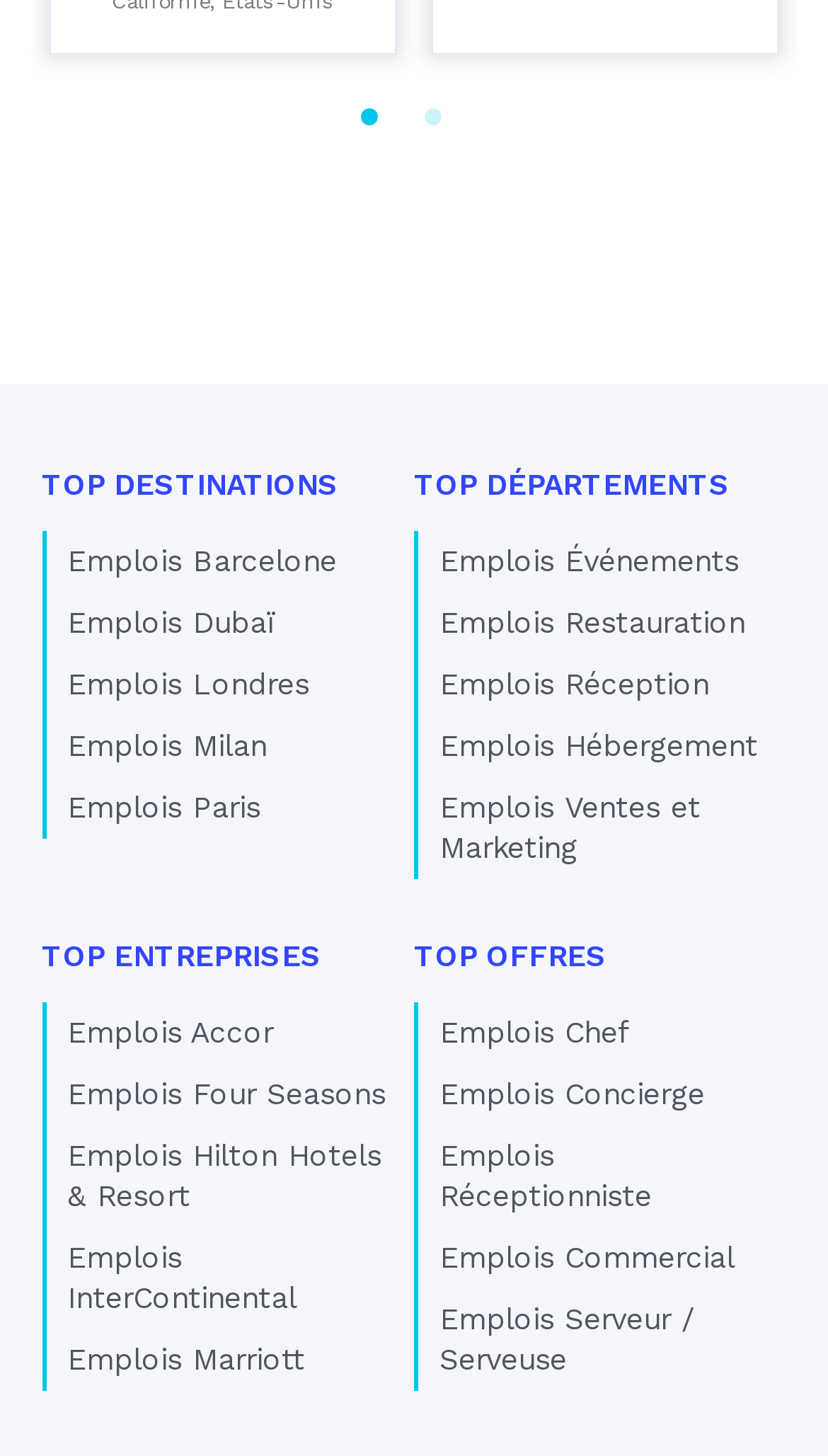Can you specify the bounding box coordinates for the region that should be clicked to fulfill this instruction: "Visit the TOP DESTINATIONS page".

[0.05, 0.321, 0.409, 0.344]